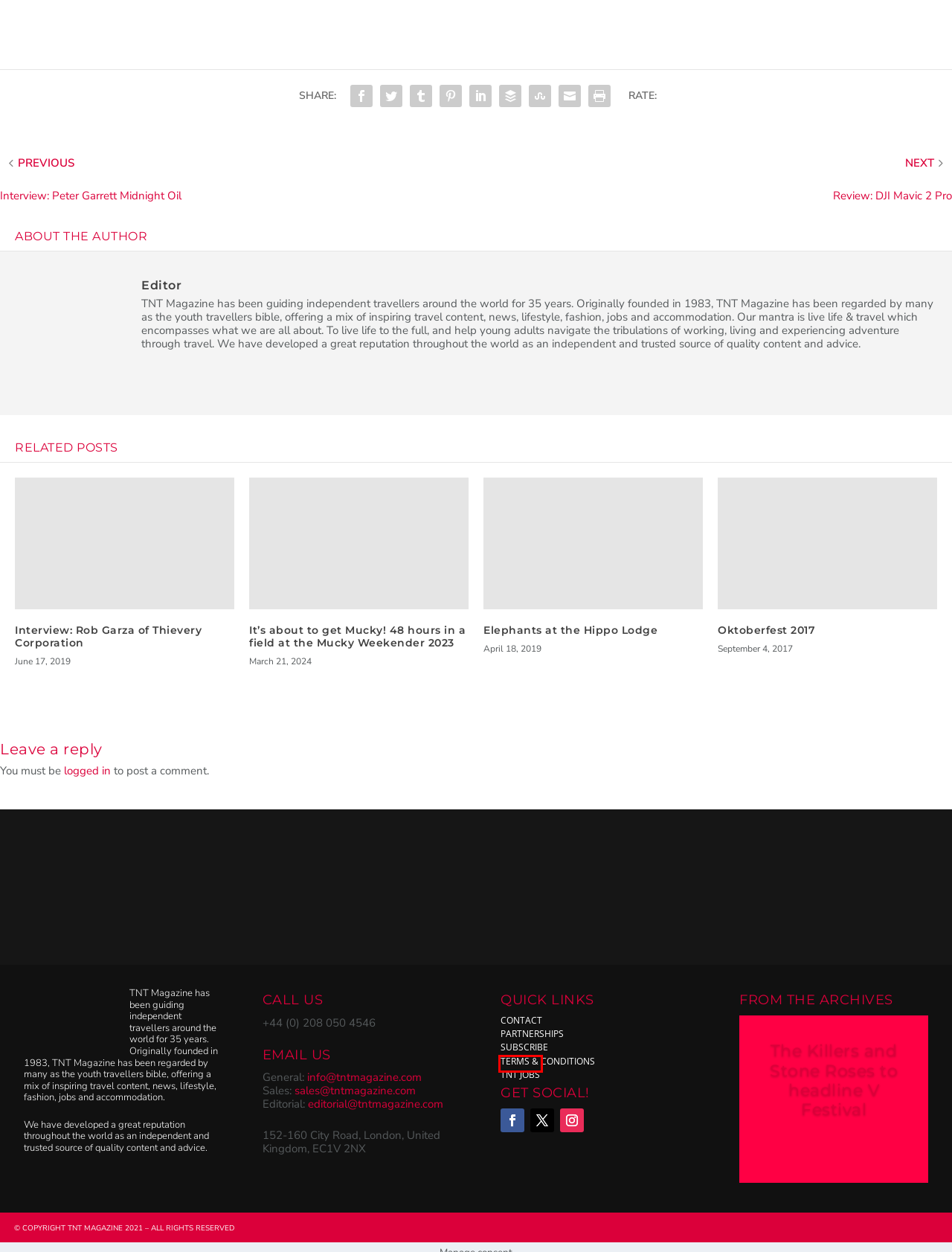Examine the screenshot of a webpage with a red bounding box around an element. Then, select the webpage description that best represents the new page after clicking the highlighted element. Here are the descriptions:
A. Terms & Conditions - TNT Magazine
B. The Killers And Stone Roses To Headline V Festival - TNT Magazine
C. Bot Verification
D. Elephants At The Hippo Lodge - TNT Magazine
E. TNT Jobs | TNT Jobs | Search Jobs in London | Jobs in the UK | Jobs in Australia
F. Art: Thrive - TNT Magazine
G. Interview: Rob Garza Of Thievery Corporation - TNT Magazine
H. Oktoberfest 2017 - TNT Magazine

E